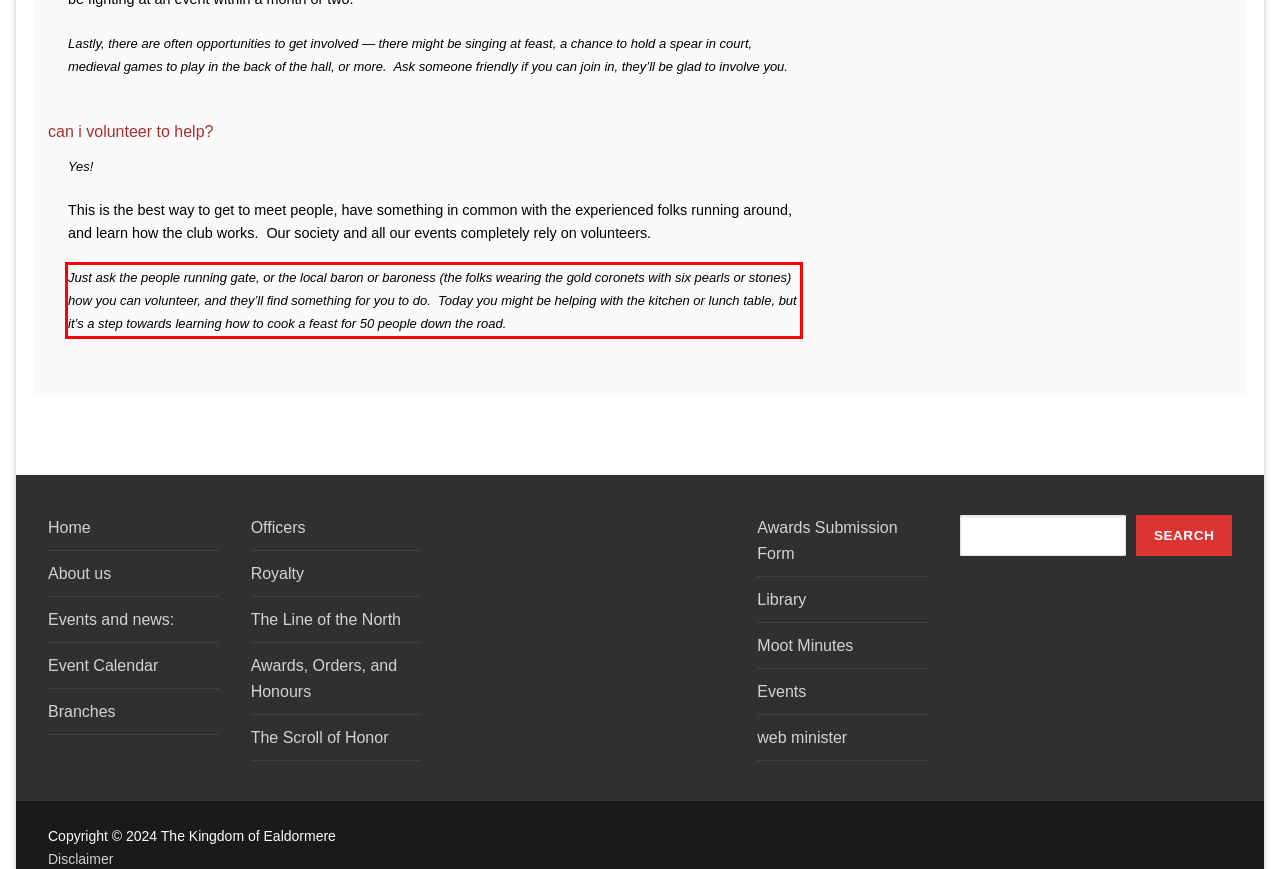There is a UI element on the webpage screenshot marked by a red bounding box. Extract and generate the text content from within this red box.

Just ask the people running gate, or the local baron or baroness (the folks wearing the gold coronets with six pearls or stones) how you can volunteer, and they’ll find something for you to do. Today you might be helping with the kitchen or lunch table, but it’s a step towards learning how to cook a feast for 50 people down the road.